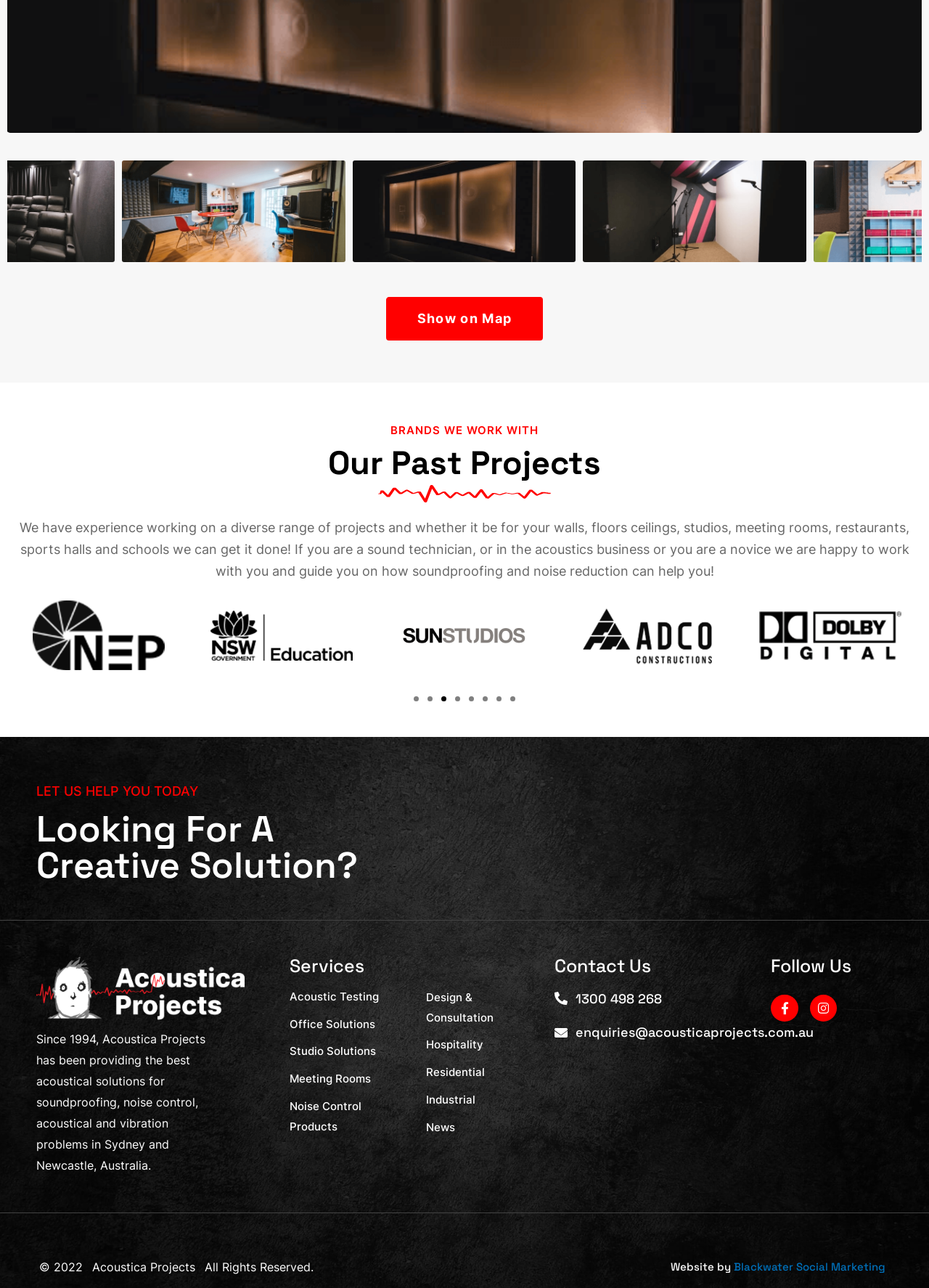What is the company's name? Please answer the question using a single word or phrase based on the image.

Acoustica Projects